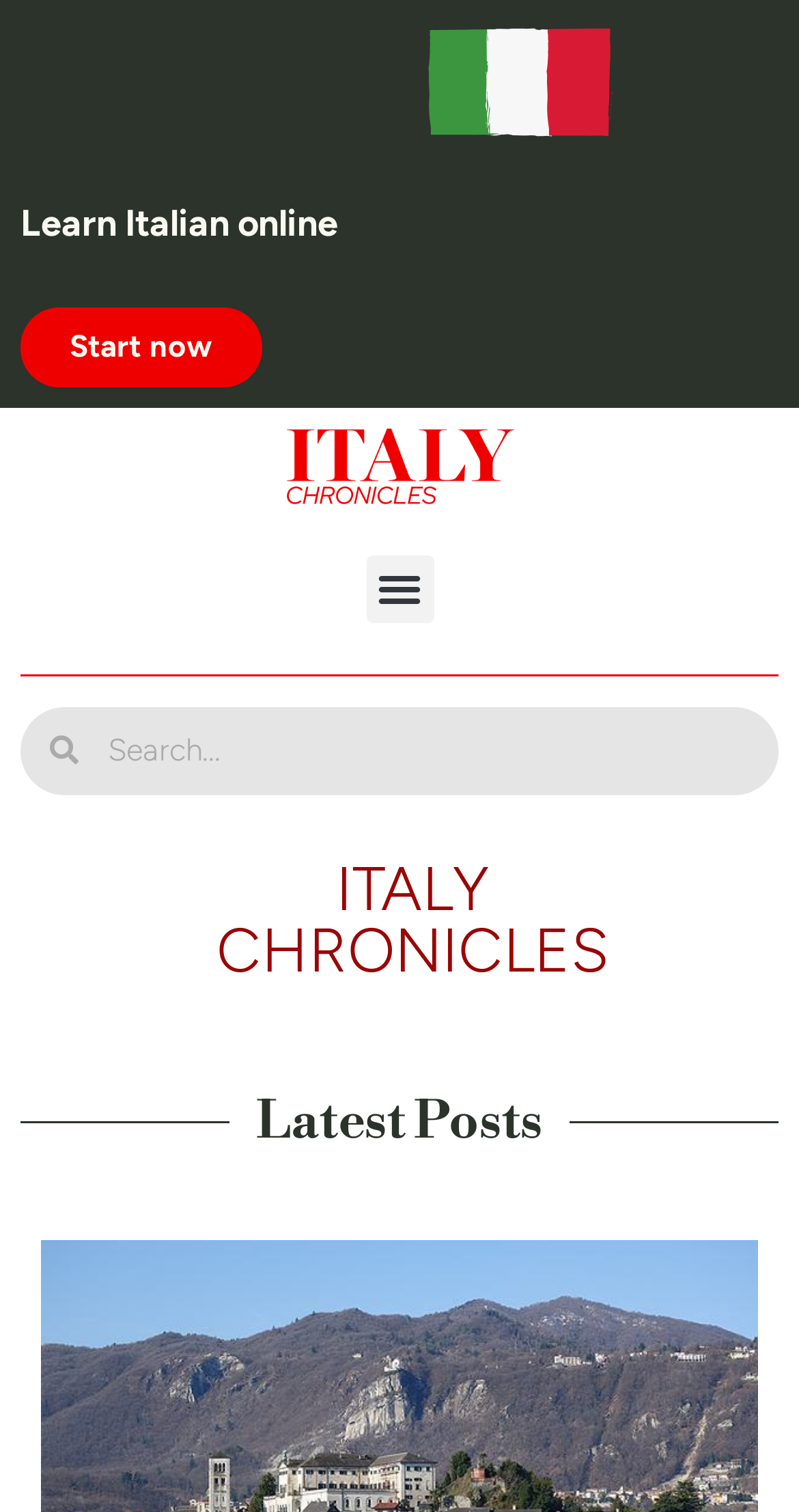Describe all visible elements and their arrangement on the webpage.

The webpage is about Italy Chronicles, with a prominent image titled "untitled design (1)" taking up a significant portion of the top section, spanning from the middle to the right side of the page. Below this image, there is a section with a heading "Learn Italian online" on the left side, accompanied by a "Start now" link. 

To the right of this section, there is a long, horizontal link labeled "red", which contains a smaller image also labeled "red". 

On the top right corner, there is a "Menu Toggle" button. Below this button, a search bar stretches across the page, with a searchbox labeled "Search". 

Further down, there is a large heading "ITALY CHRONICLES" followed by a smaller heading "Latest Posts".